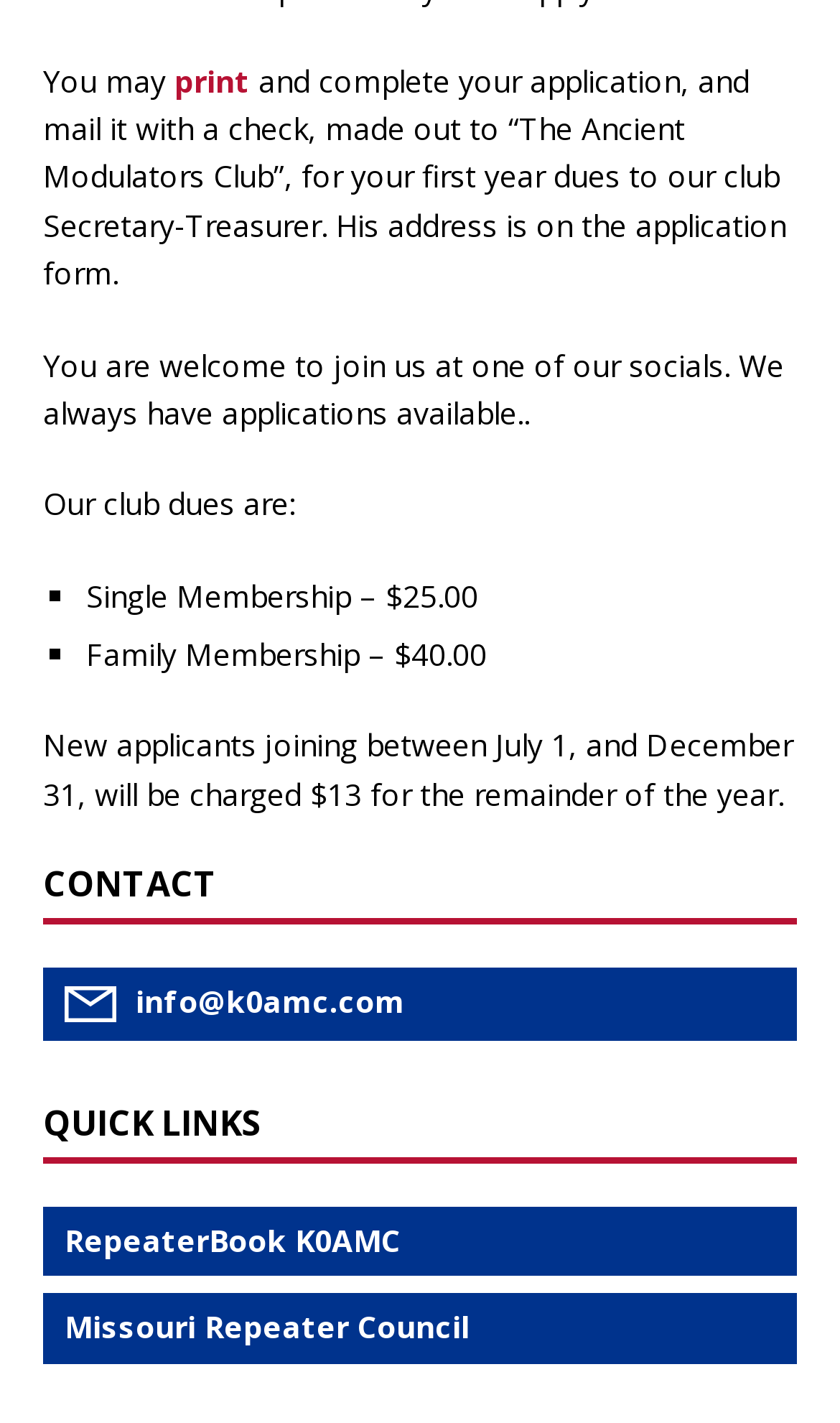What is the cost of a family membership?
Based on the screenshot, answer the question with a single word or phrase.

$40.00